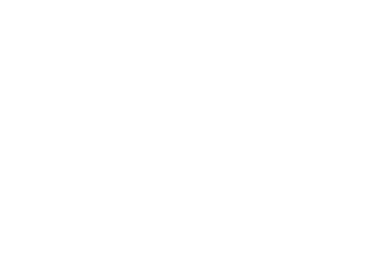Give a concise answer using only one word or phrase for this question:
What is Max Anstie's achievement?

World Champion